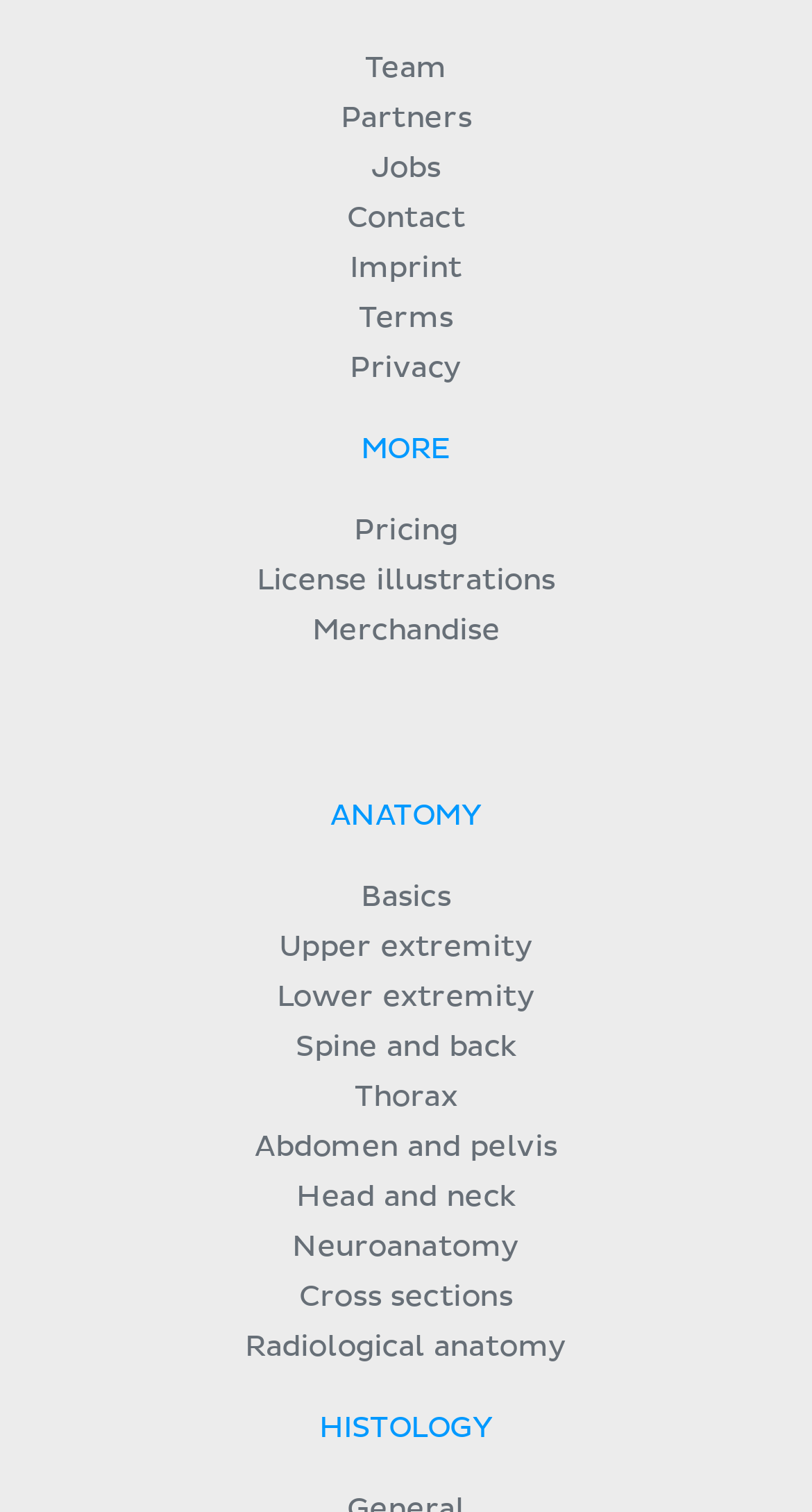Respond concisely with one word or phrase to the following query:
What is the first link in the top navigation menu?

Team